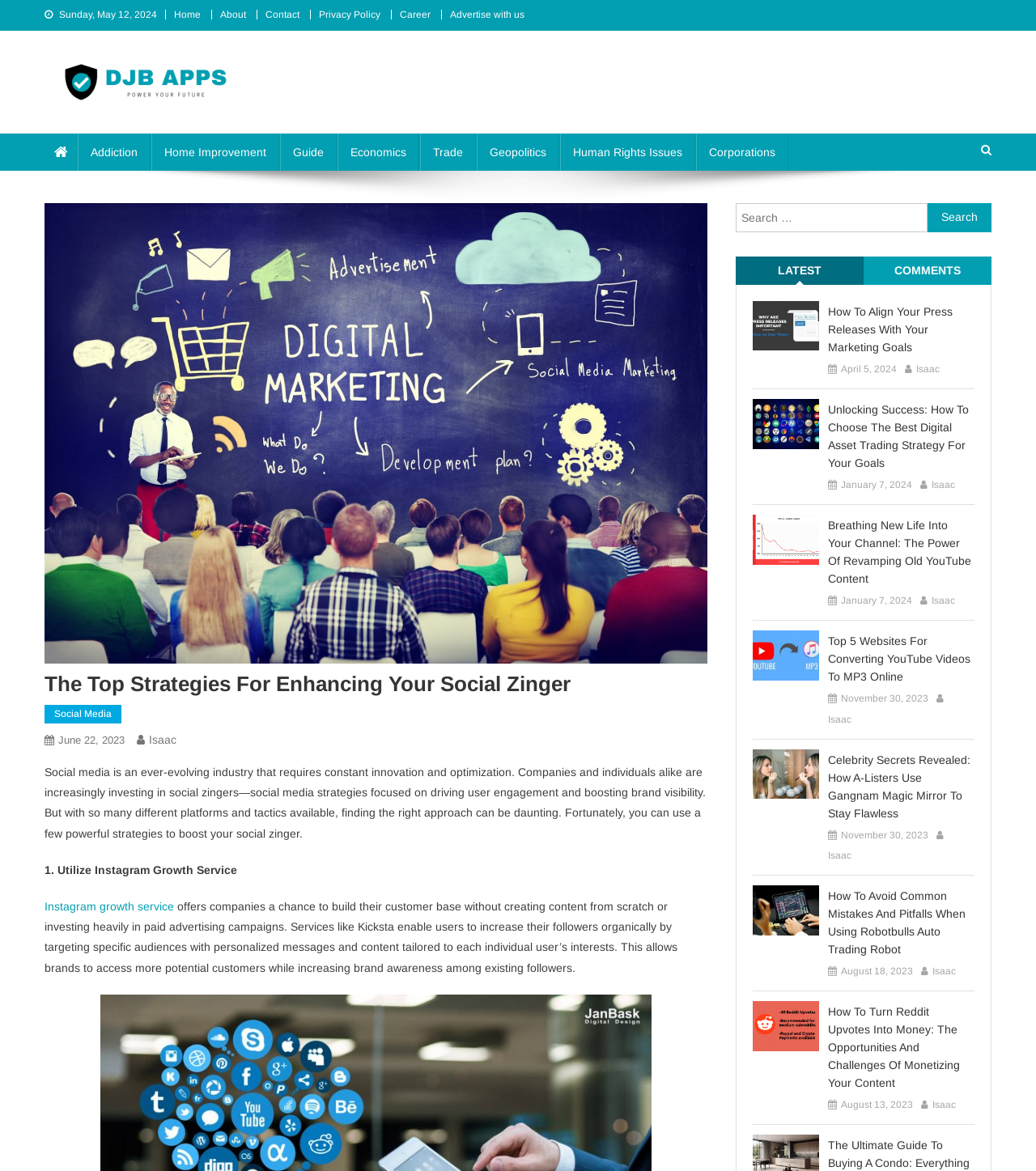Summarize the contents and layout of the webpage in detail.

The webpage is titled "The Top Strategies For Enhancing Your Social Zinger - Djb Apps" and has a date "Sunday, May 12, 2024" displayed at the top. Below the title, there are several links to different sections of the website, including "Home", "About", "Contact", "Privacy Policy", "Career", and "Advertise with us". 

To the left of these links, there is a logo for "Djb Apps" with the text "Power your Future" written below it. There are also several social media links, including "Addiction", "Home Improvement", "Guide", "Economics", "Trade", "Geopolitics", and "Human Rights Issues".

The main content of the webpage is divided into two sections. The first section has a heading "The Top Strategies For Enhancing Your Social Zinger" and discusses the importance of social media strategies in driving user engagement and boosting brand visibility. It provides a brief overview of the challenges of finding the right approach and introduces a few powerful strategies to enhance social media presence.

The second section is a list of articles, each with a heading, a link to the article, and the date and author of the article. The articles are titled "How To Align Your Press Releases With Your Marketing Goals", "Unlocking Success: How To Choose The Best Digital Asset Trading Strategy For Your Goals", "Breathing New Life Into Your Channel: The Power Of Revamping Old YouTube Content", "Top 5 Websites For Converting YouTube Videos To MP3 Online", "Celebrity Secrets Revealed: How A-Listers Use Gangnam Magic Mirror To Stay Flawless", "How To Avoid Common Mistakes And Pitfalls When Using Robotbulls Auto Trading Robot", and "How To Turn Reddit Upvotes Into Money: The Opportunities And Challenges Of Monetizing Your Content". 

At the top right of the webpage, there is a search bar with a button to search for specific content. Below the search bar, there are tabs to sort the articles by "LATEST" or "COMMENTS".